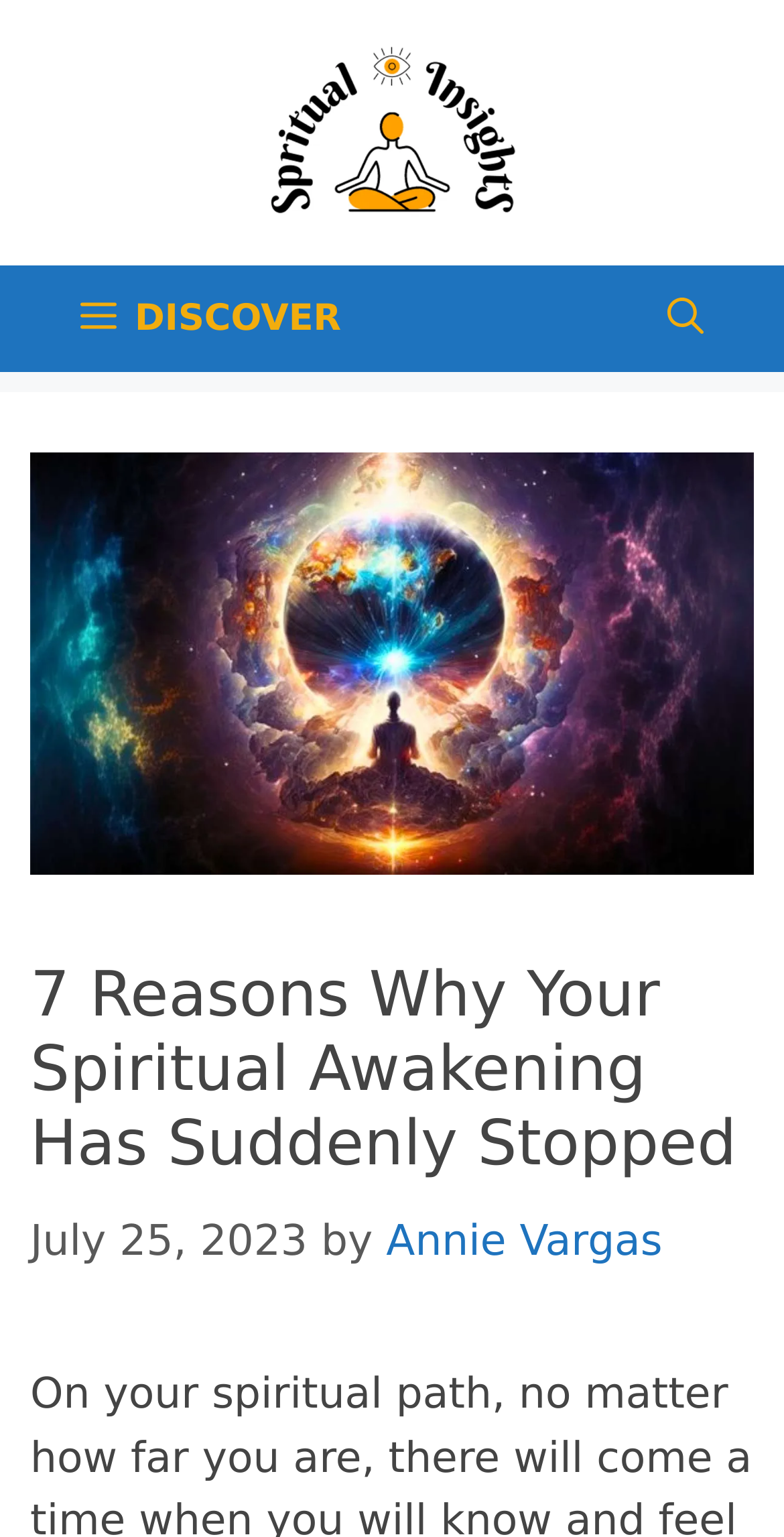When was the article published?
Carefully examine the image and provide a detailed answer to the question.

I found the publication date of the article by examining the time element with the text 'July 25, 2023', which is located below the article title.